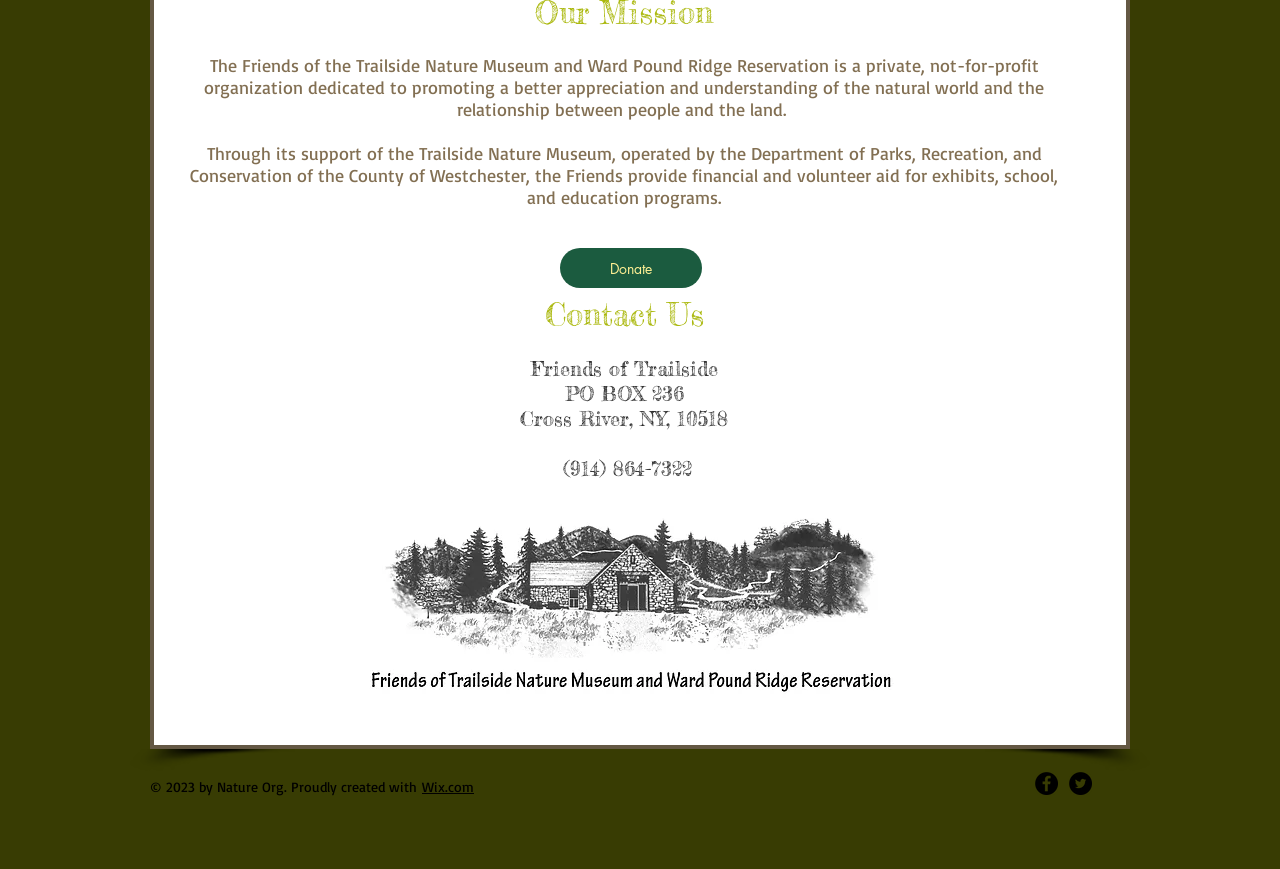Locate the bounding box coordinates of the UI element described by: "aria-label="Twitter - Black Circle"". Provide the coordinates as four float numbers between 0 and 1, formatted as [left, top, right, bottom].

[0.835, 0.889, 0.853, 0.915]